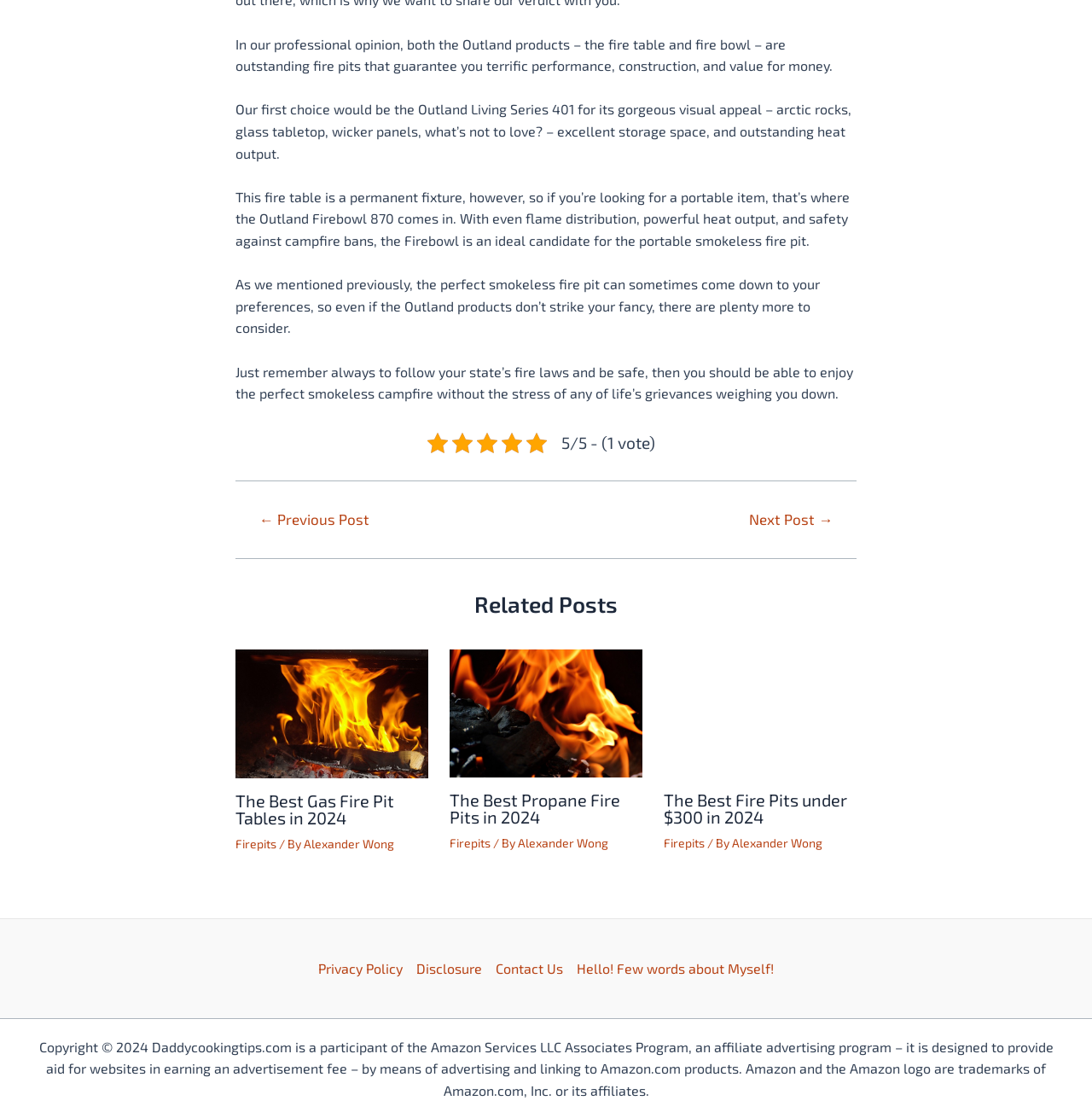Kindly provide the bounding box coordinates of the section you need to click on to fulfill the given instruction: "Click on 'Best Gas Fire Pit Tables'".

[0.216, 0.629, 0.392, 0.643]